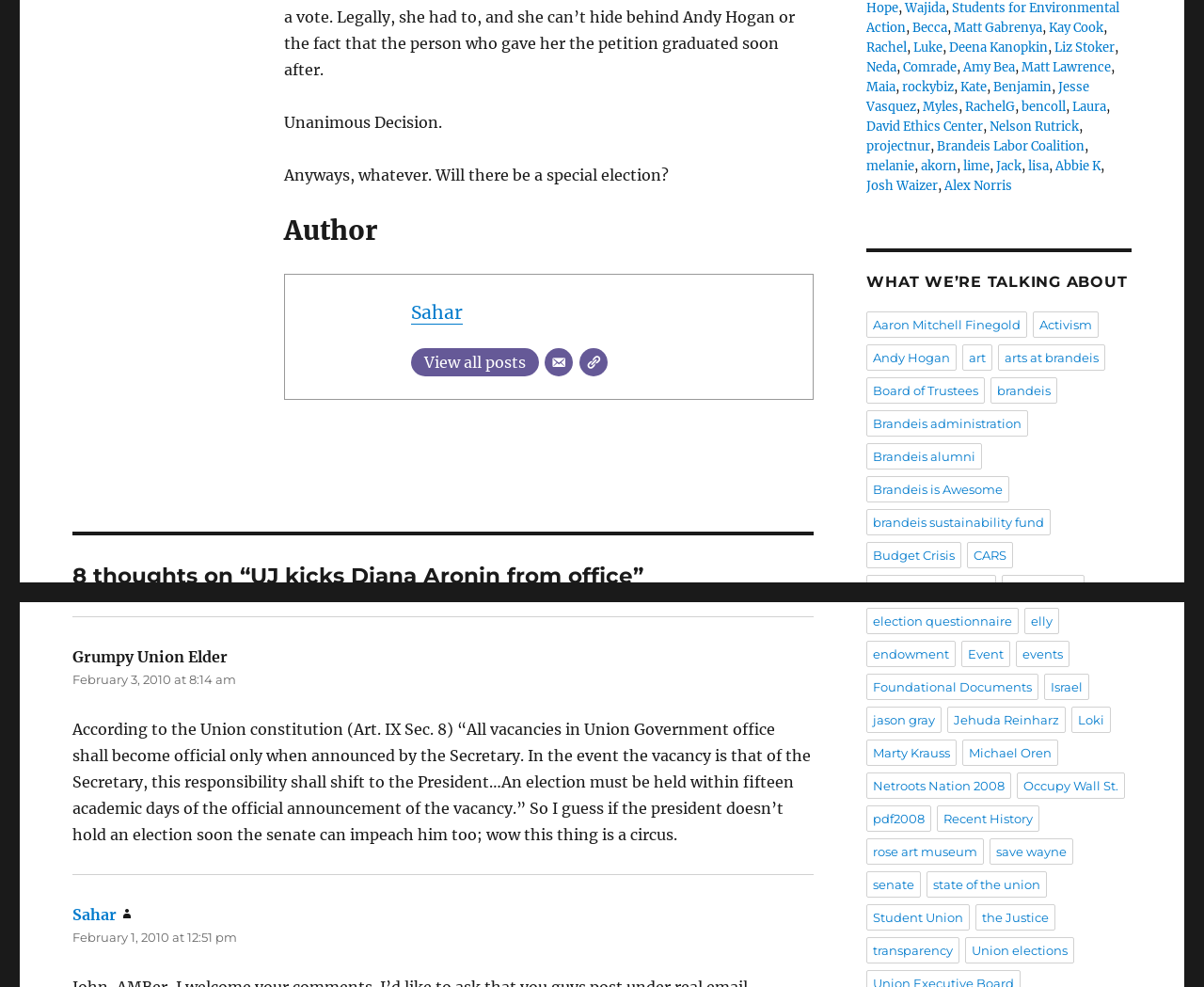Provide the bounding box coordinates of the HTML element described by the text: "Students for Environmental Action".

[0.72, 0.0, 0.93, 0.036]